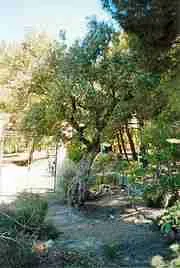Explain in detail what you see in the image.

The image features an olive tree located in Alfacar, Spain, closely associated with the historical events surrounding the poet Federico García Lorca, who was shot nearby during the Spanish Civil War. This particular tree has become a site of pilgrimage for those wishing to honor Lorca’s memory and legacy. The tree stands resilient amidst a backdrop of greenery, symbolizing both peace and the enduring spirit of those who have fought for justice and expression through art. The serene setting invites contemplation, making it a fitting tribute to the complex history of this region.